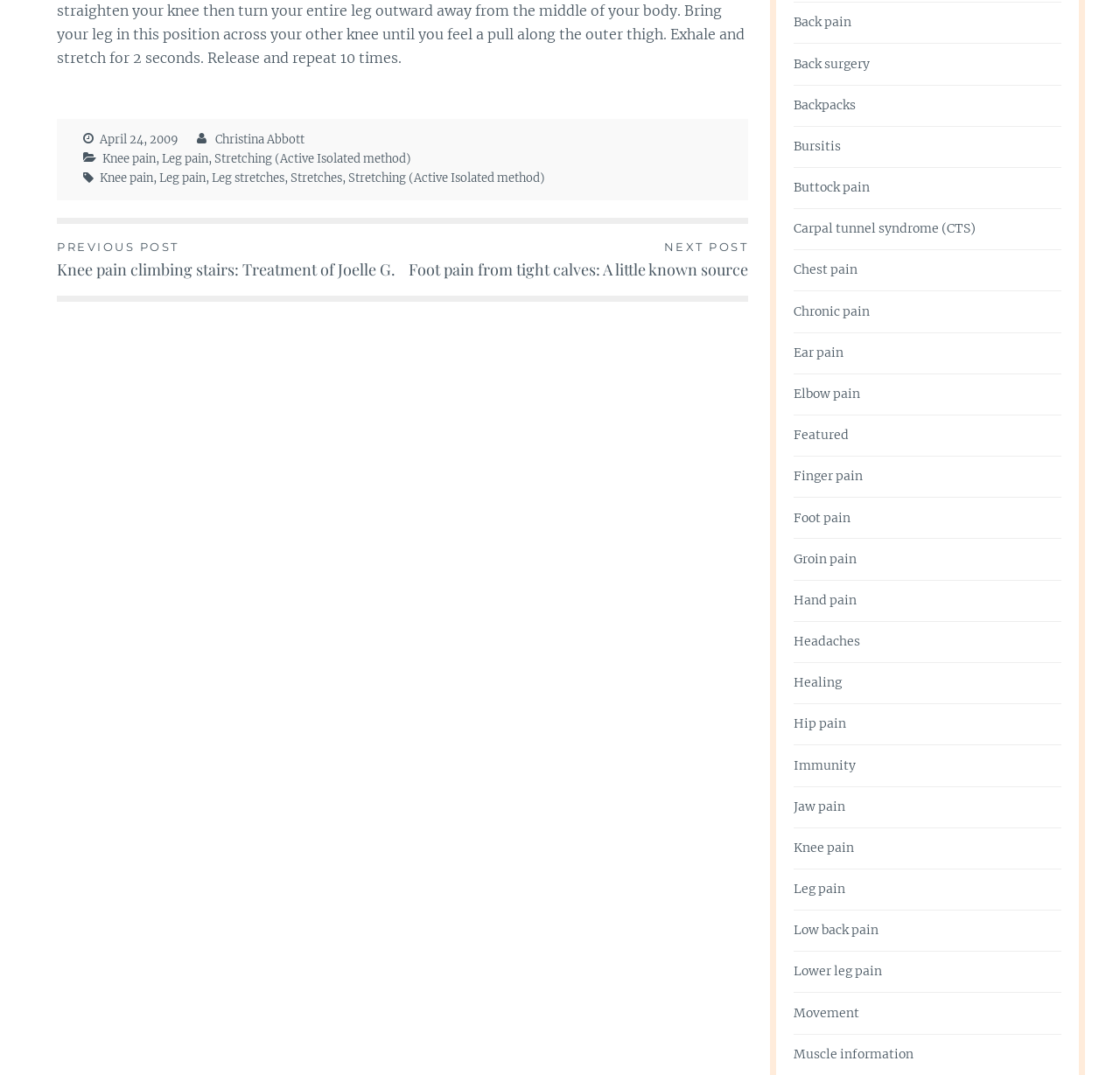Locate the bounding box coordinates of the region to be clicked to comply with the following instruction: "Explore the 'Stretching (Active Isolated method)' link". The coordinates must be four float numbers between 0 and 1, in the form [left, top, right, bottom].

[0.191, 0.141, 0.367, 0.156]